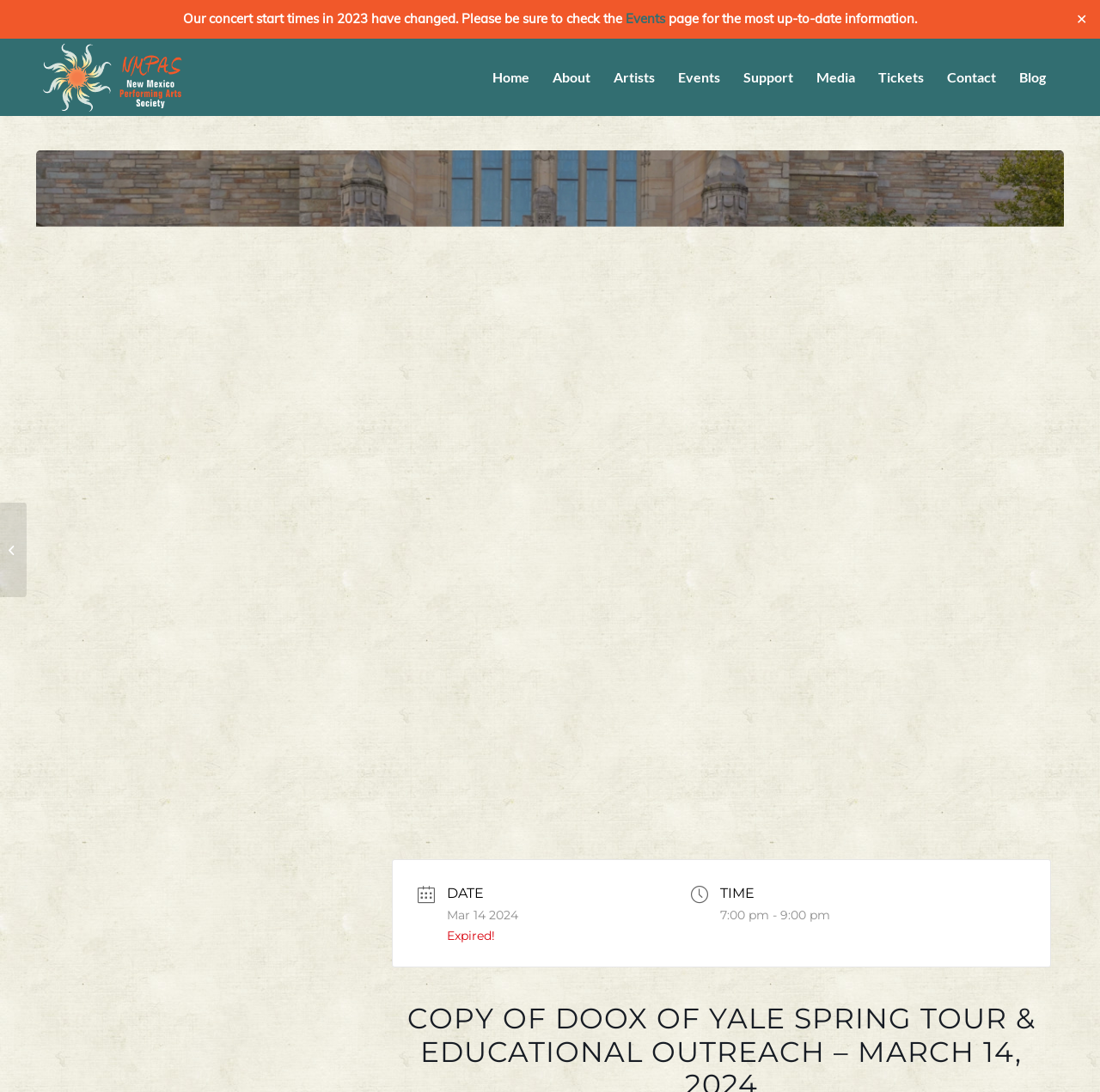Specify the bounding box coordinates of the element's area that should be clicked to execute the given instruction: "Check the 'NMPAS' link". The coordinates should be four float numbers between 0 and 1, i.e., [left, top, right, bottom].

[0.039, 0.035, 0.168, 0.106]